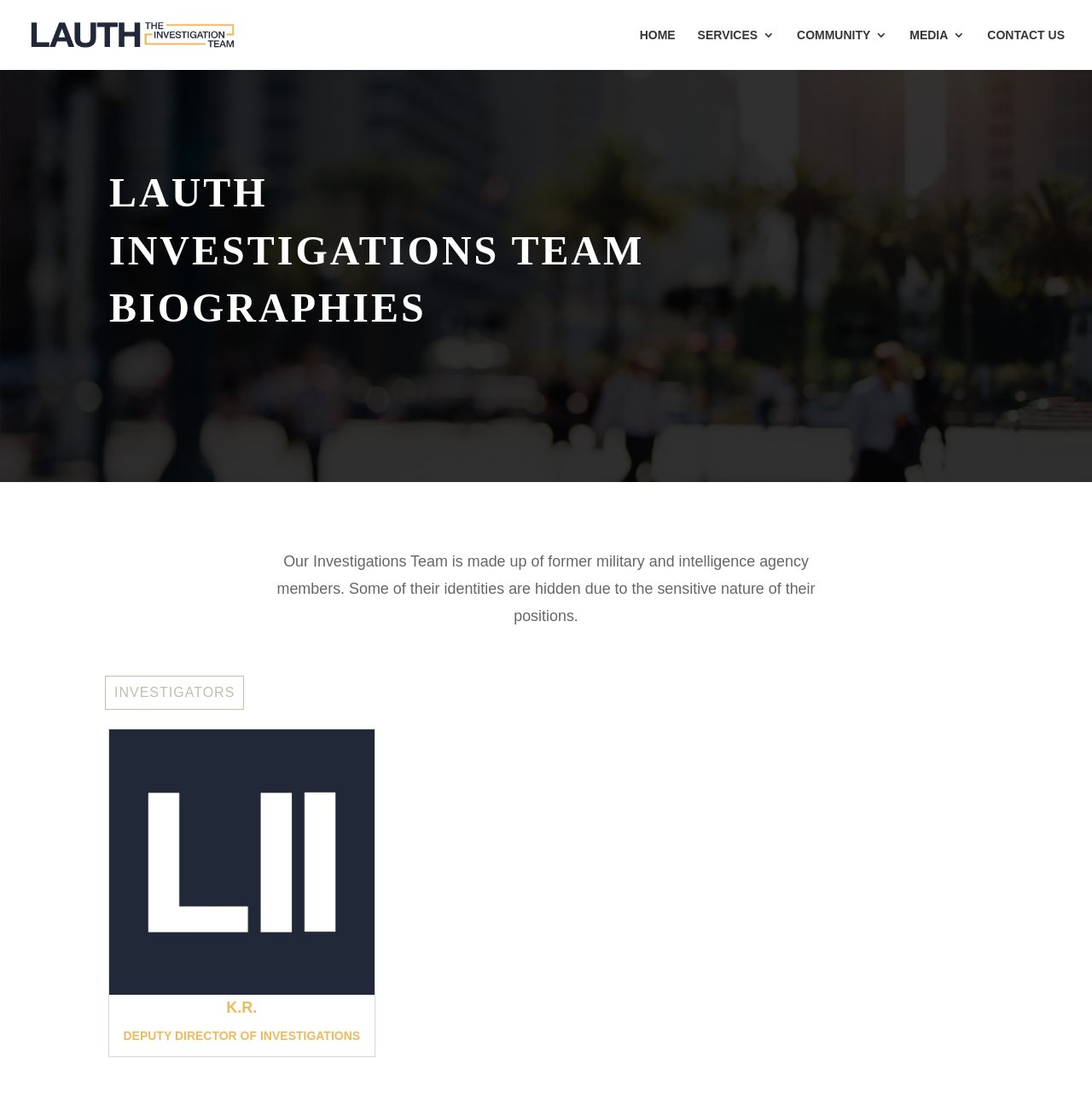What is the title of the first investigator's biography?
Could you answer the question in a detailed manner, providing as much information as possible?

I looked at the section with the heading 'LAUTH INVESTIGATIONS TEAM BIOGRAPHIES' and found the first investigator's biography, which has a heading 'K.R.'.